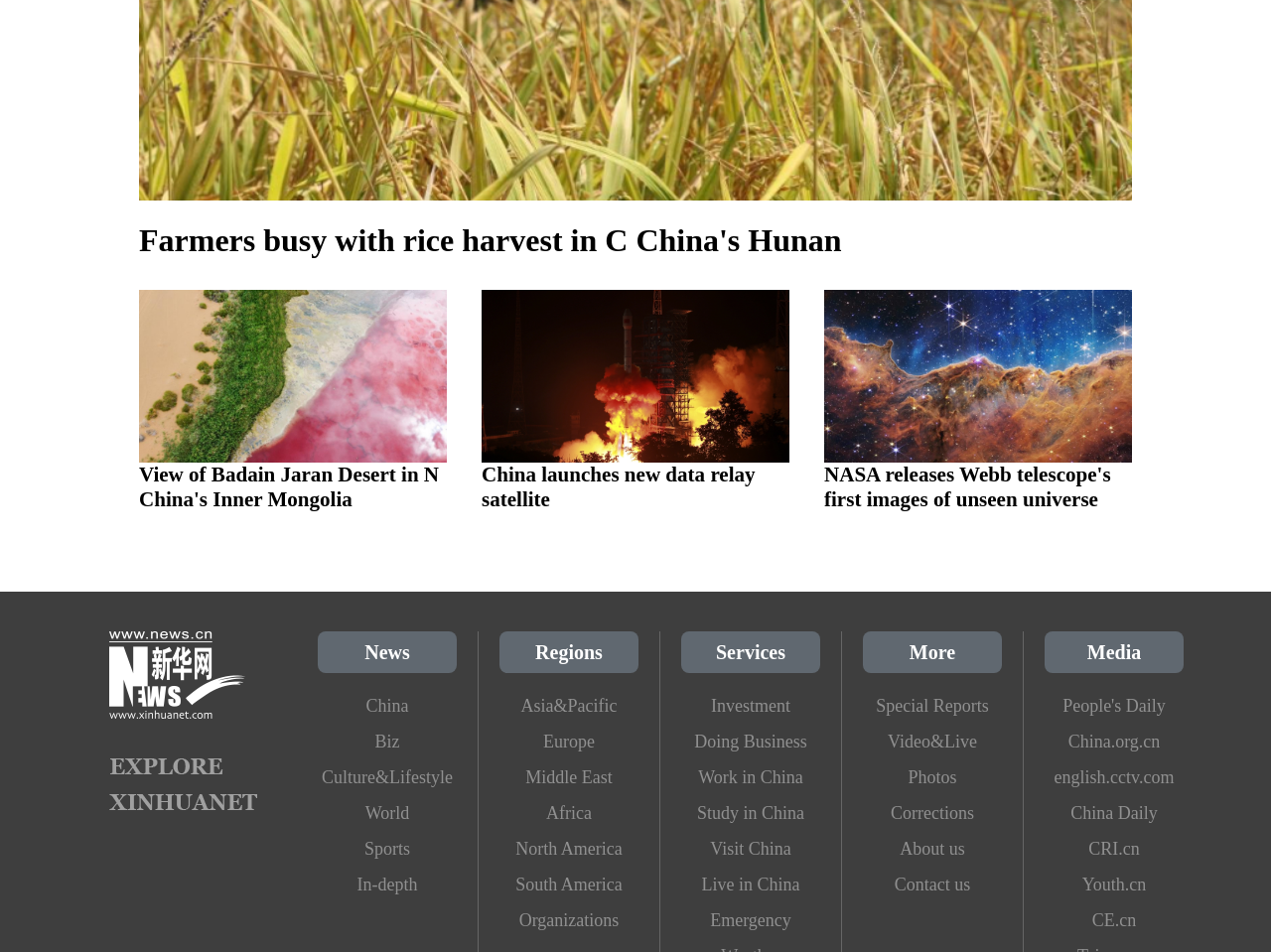Identify the bounding box of the HTML element described as: "parent_node: Previous Article".

None